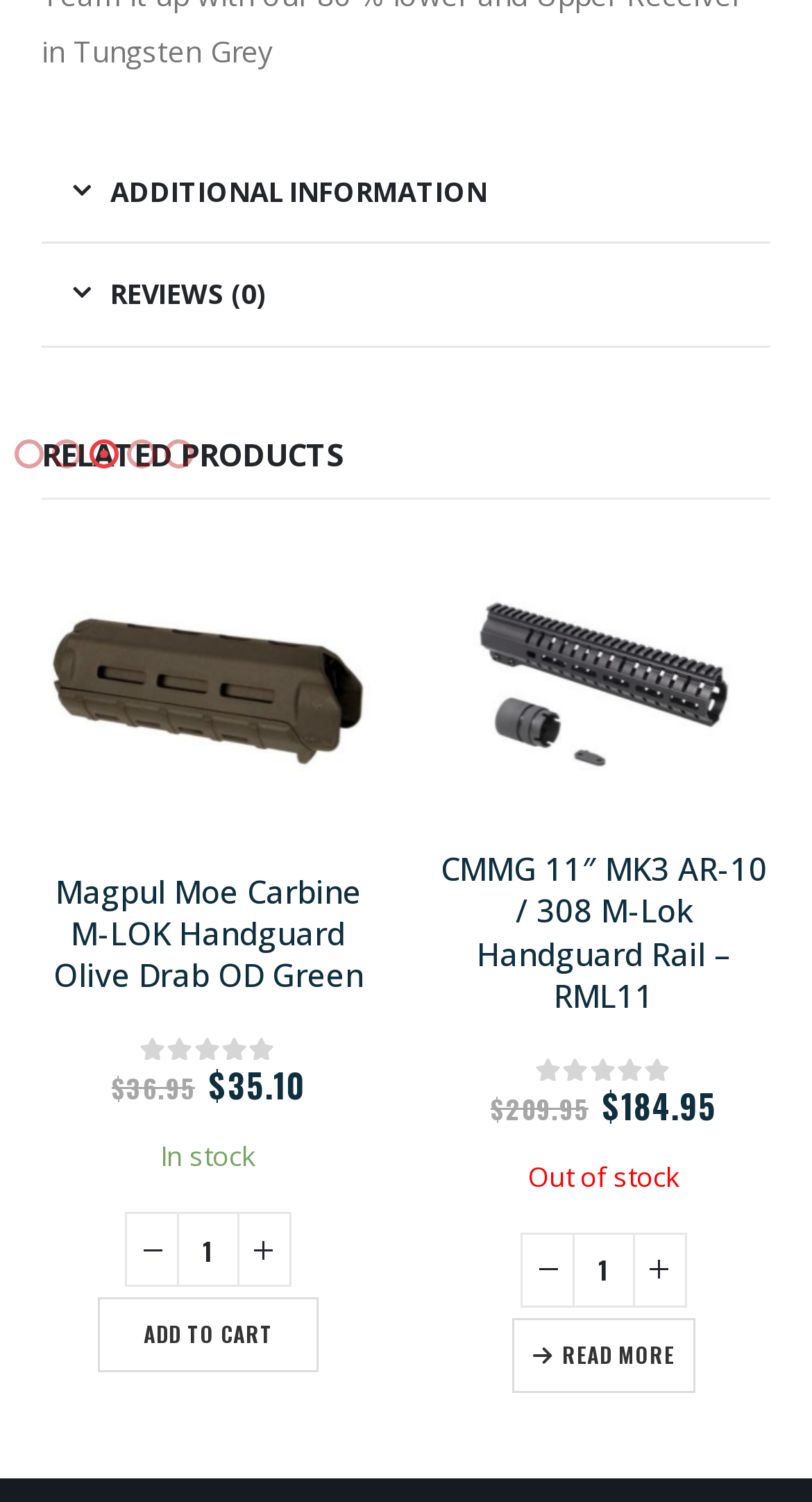Analyze the image and provide a detailed answer to the question: How many products are shown on this page?

I counted the number of product links on the page, which are 'CMMG 11″ MK3 AR-10 / 308 M-Lok Handguard Rail – RML11', 'Bravo Company BCM MCMR 13 inch M-LOK Free Float Rail', and 'Bravo Company BCM MCMR 7 inch M-LOK Handguard Rail'. There are two unique products.